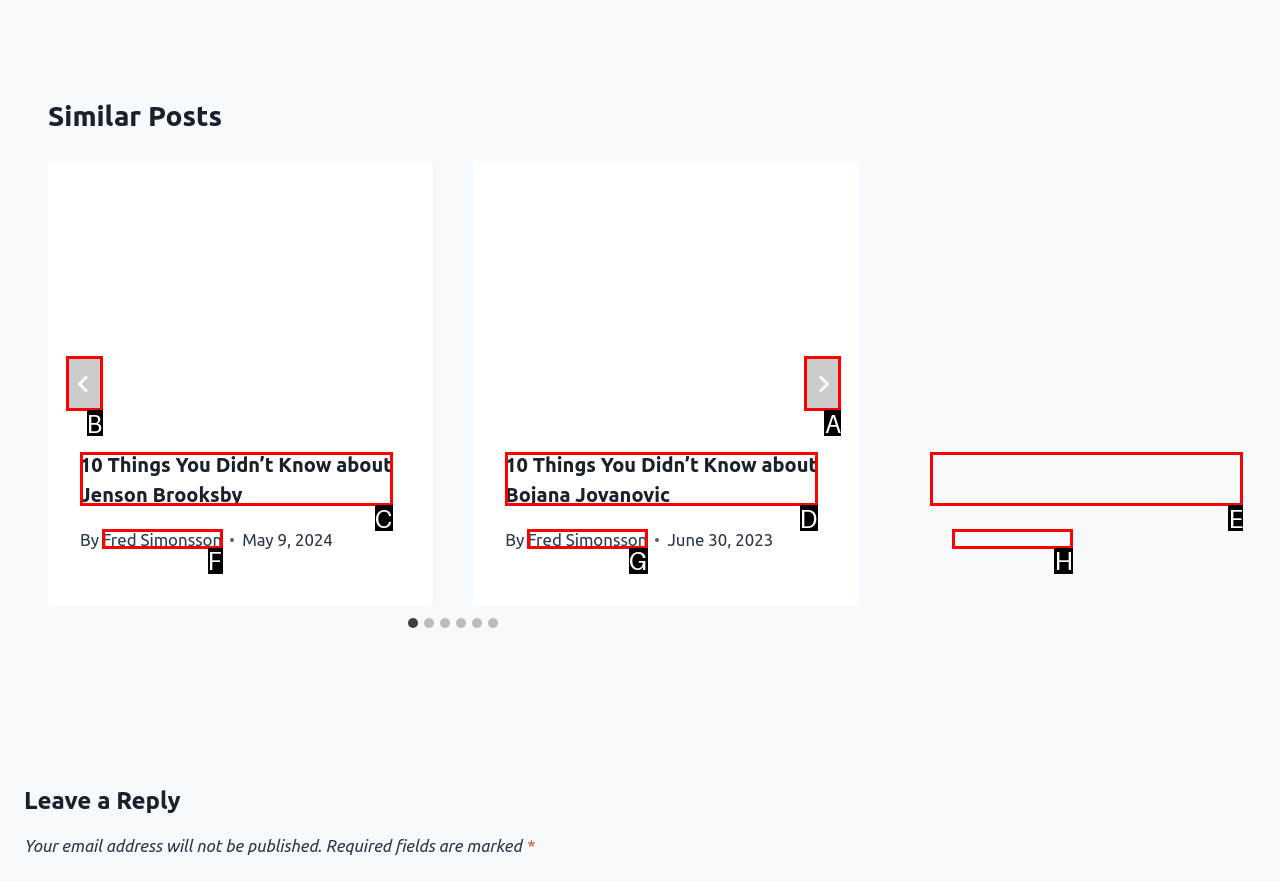Identify the HTML element to click to fulfill this task: Go to the last slide
Answer with the letter from the given choices.

B